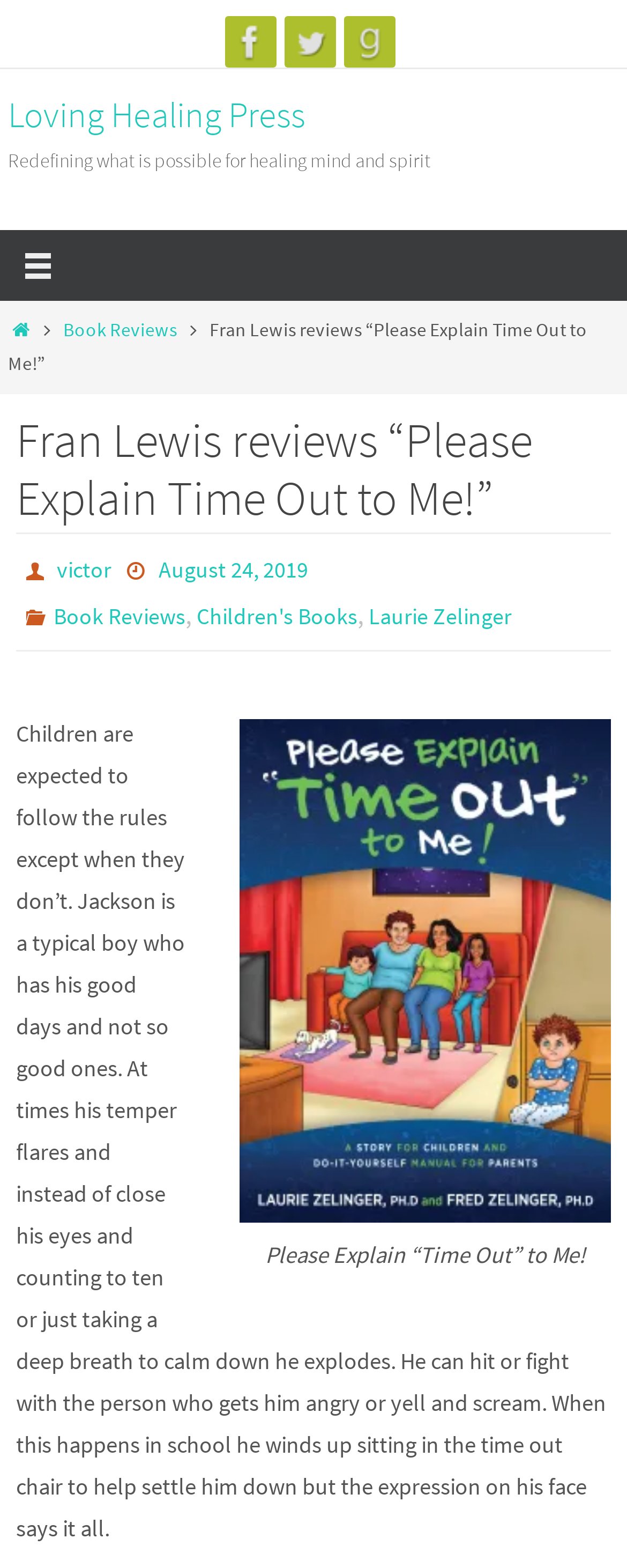Please locate the bounding box coordinates of the element that should be clicked to achieve the given instruction: "Visit Loving Healing Press".

[0.013, 0.054, 0.487, 0.091]